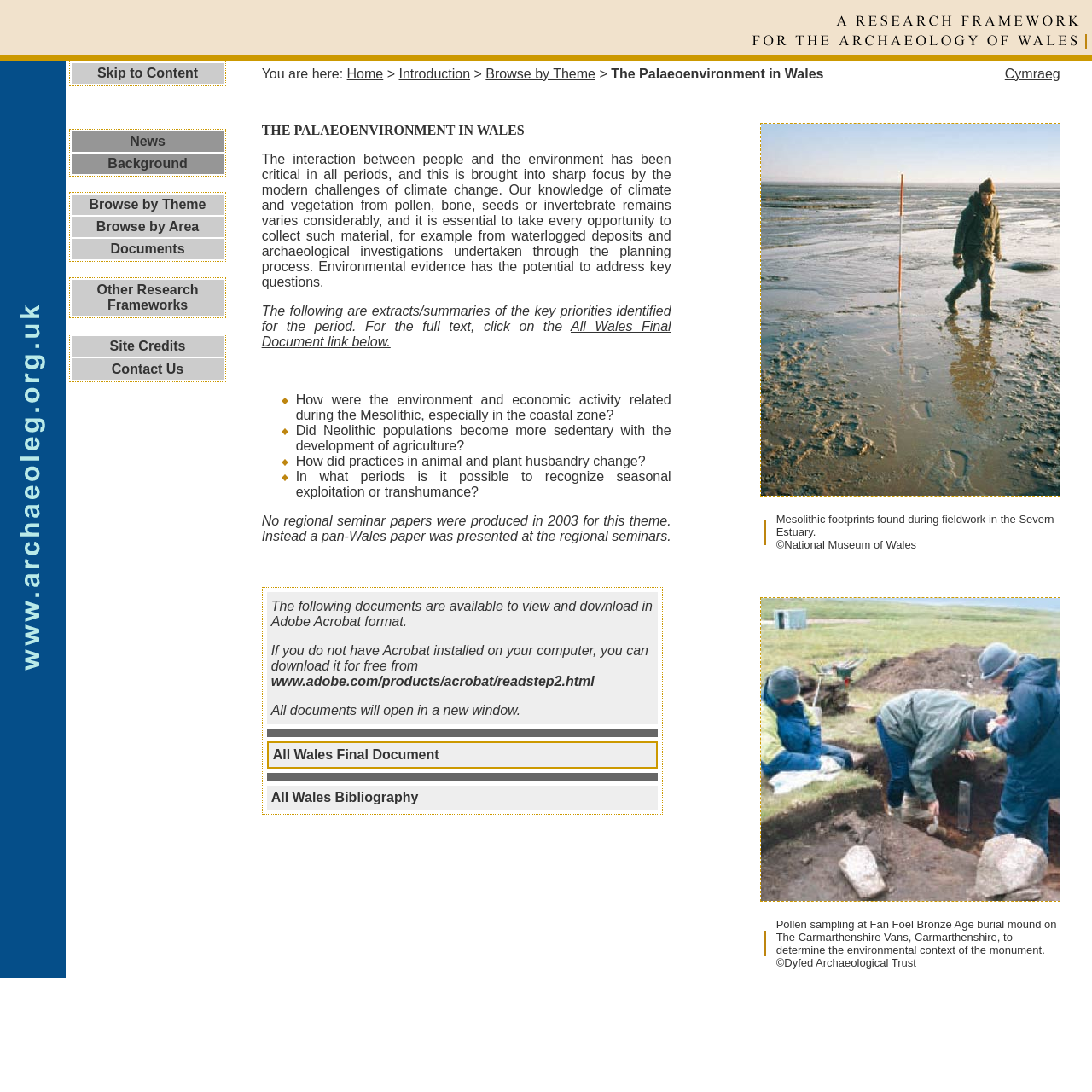Please specify the bounding box coordinates of the clickable region necessary for completing the following instruction: "Click on the 'Skip to Content' link". The coordinates must consist of four float numbers between 0 and 1, i.e., [left, top, right, bottom].

[0.089, 0.06, 0.181, 0.073]